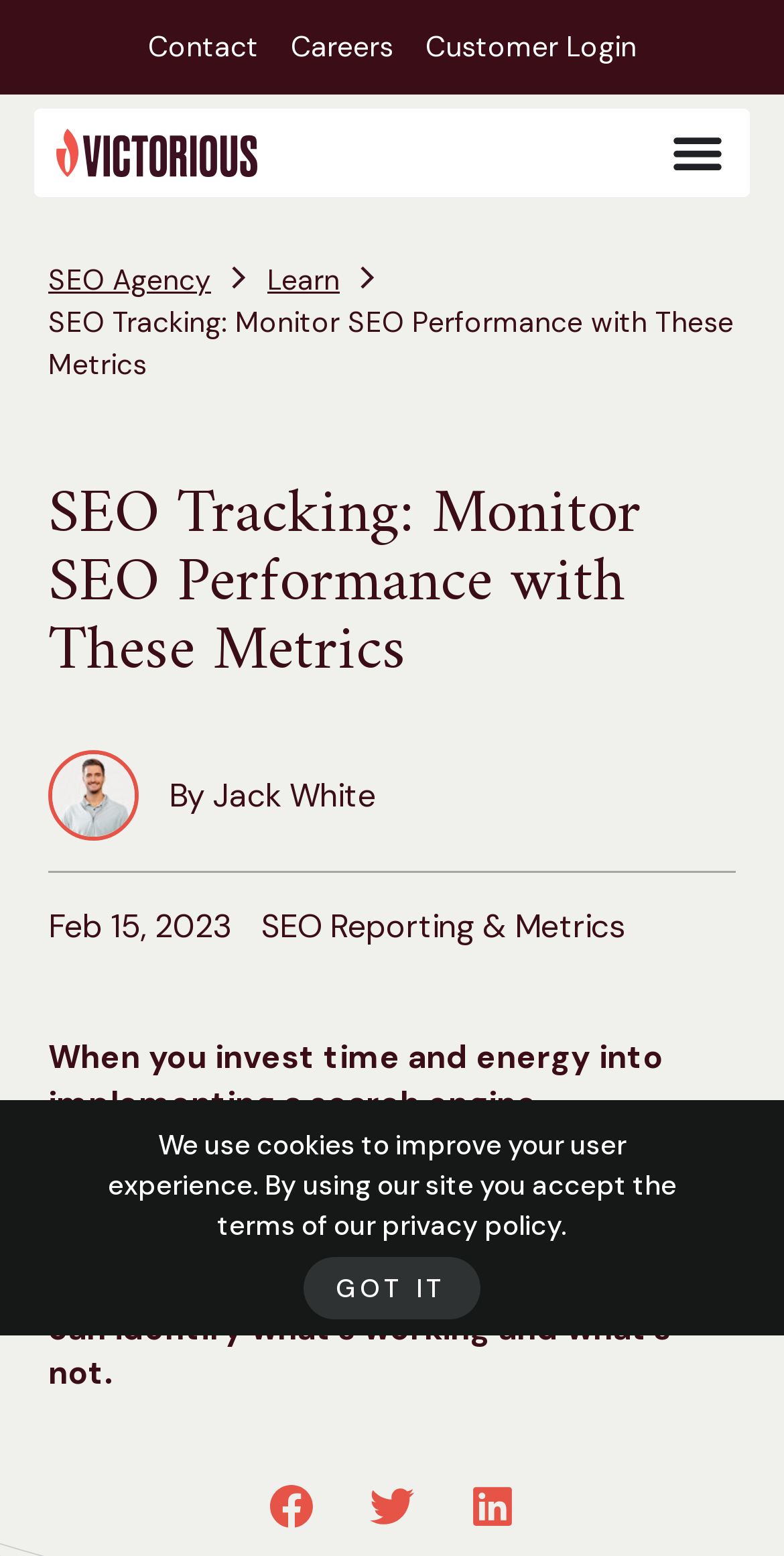Create a detailed summary of all the visual and textual information on the webpage.

This webpage is about tracking SEO metrics and keywords to monitor success. At the top, there is a navigation menu with links to "Contact", "Careers", and "Customer Login" on the left, and a "Victorious SEO Logo" on the right. Below the logo, there is a menu toggle button. 

In the main content area, there is a breadcrumb navigation with links to "SEO Agency", "Learn", and the current page "SEO Tracking: Monitor SEO Performance with These Metrics". The main heading "SEO Tracking: Monitor SEO Performance with These Metrics" is followed by a paragraph of text explaining the importance of tracking SEO progress. 

Below the main heading, there are three social media sharing buttons for Facebook, Twitter, and LinkedIn, each with an accompanying image. The author of the article, "By Jack White", is credited below the main content, along with the date "Feb 15, 2023". 

On the right side of the main content, there is a link to "SEO Reporting & Metrics". At the bottom of the page, there is a call-to-action to "Join the digital marketers who subscribe to our blog". A cookie policy notification is displayed at the bottom of the page, with a "GOT IT" button to dismiss it.